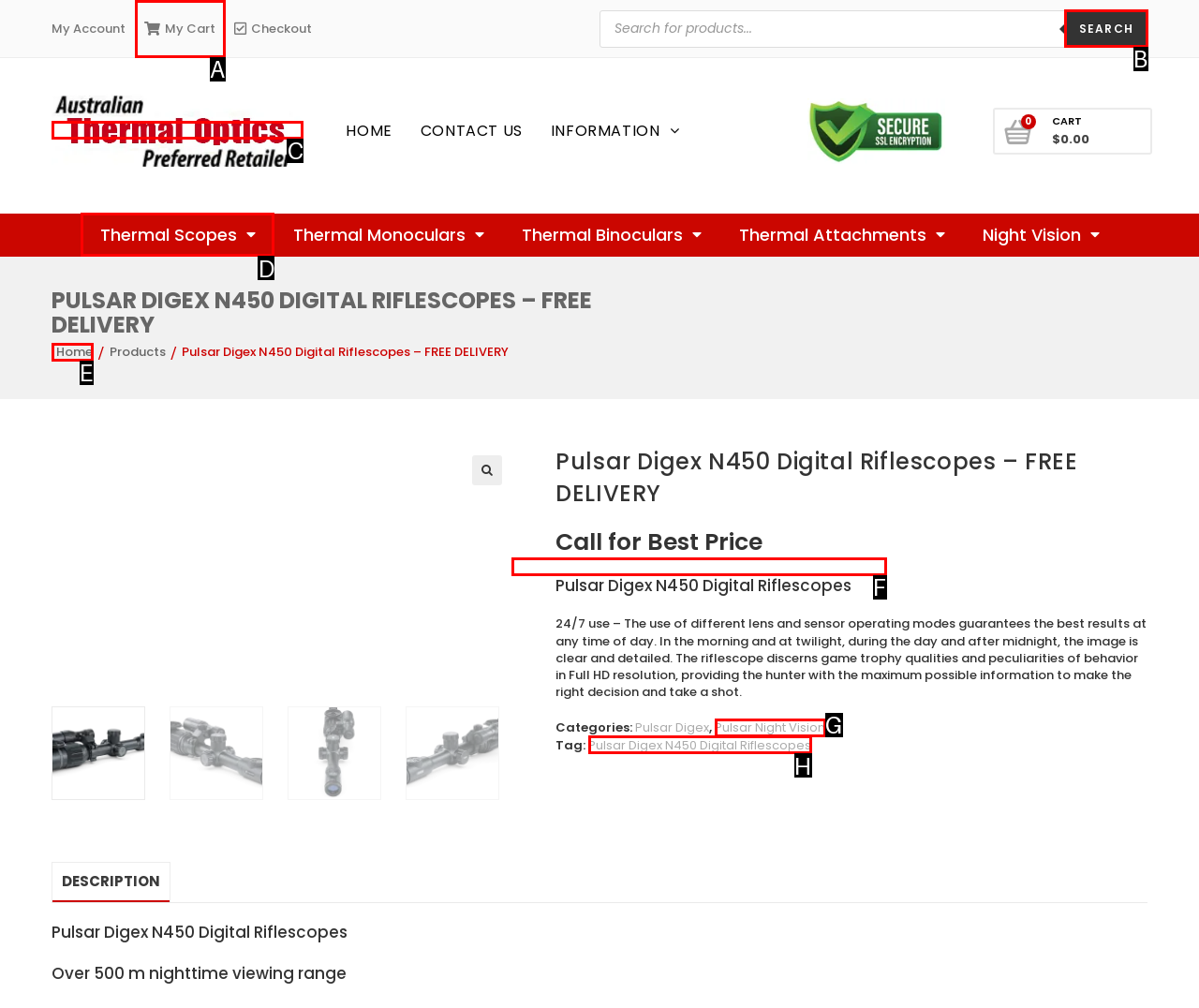Select the right option to accomplish this task: View Thermal Optics. Reply with the letter corresponding to the correct UI element.

C